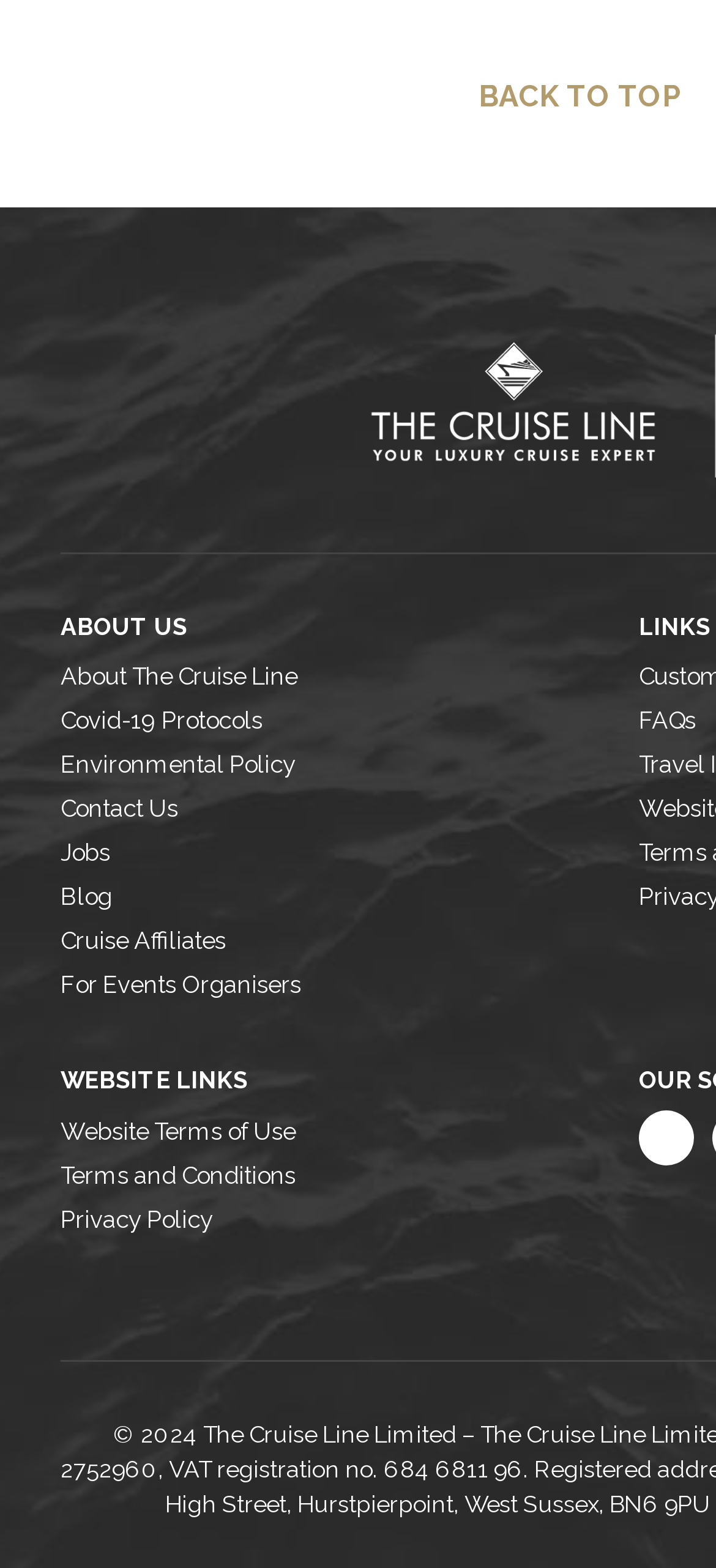Determine the bounding box coordinates for the region that must be clicked to execute the following instruction: "check website terms of use".

[0.085, 0.708, 0.892, 0.736]